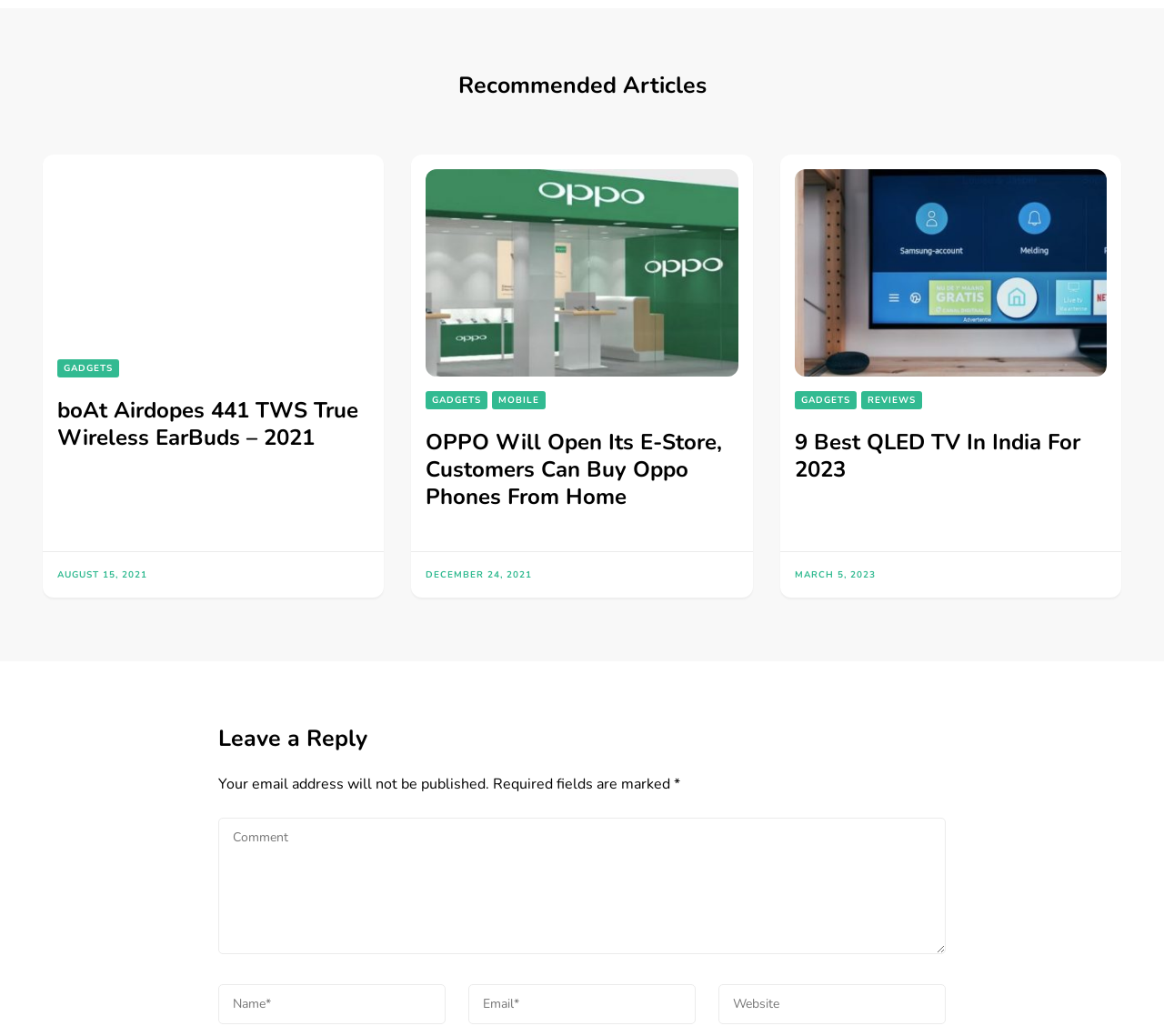Locate the bounding box coordinates of the element I should click to achieve the following instruction: "View the location of Wybunbury Delves on the map".

None